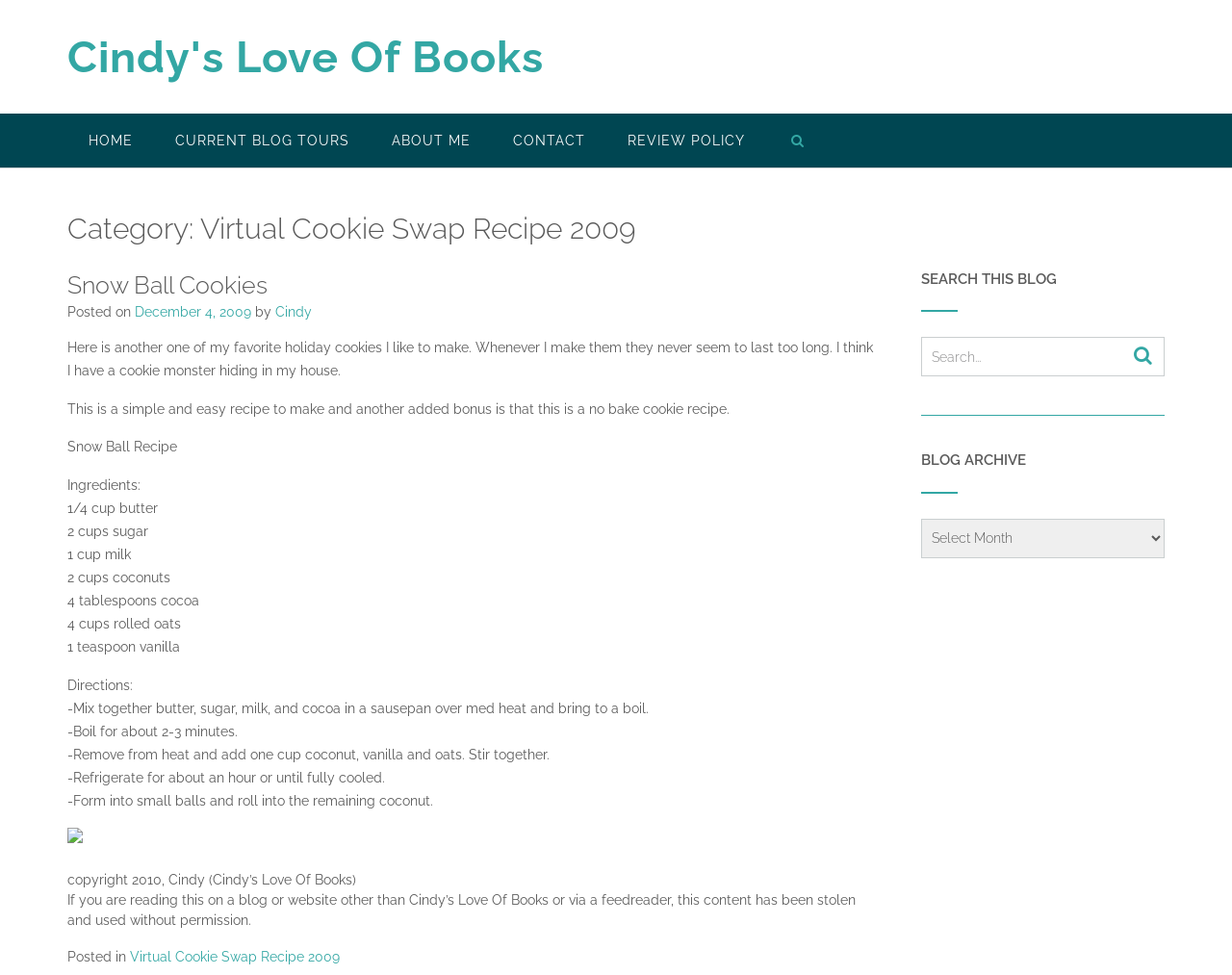What is the purpose of refrigerating the mixture?
Please analyze the image and answer the question with as much detail as possible.

According to the directions, the mixture needs to be refrigerated for about an hour or until fully cooled, which suggests that the purpose of refrigerating is to cool the mixture.